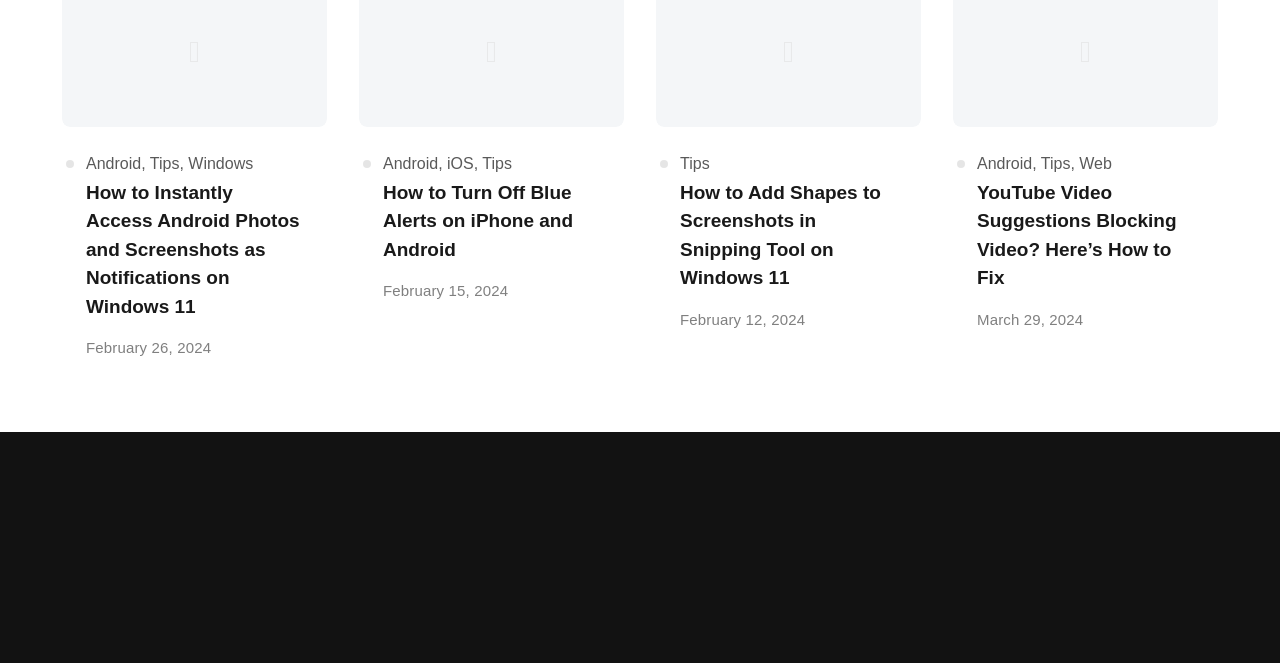Pinpoint the bounding box coordinates of the element that must be clicked to accomplish the following instruction: "View the Privacy Policy". The coordinates should be in the format of four float numbers between 0 and 1, i.e., [left, top, right, bottom].

[0.048, 0.698, 0.121, 0.723]